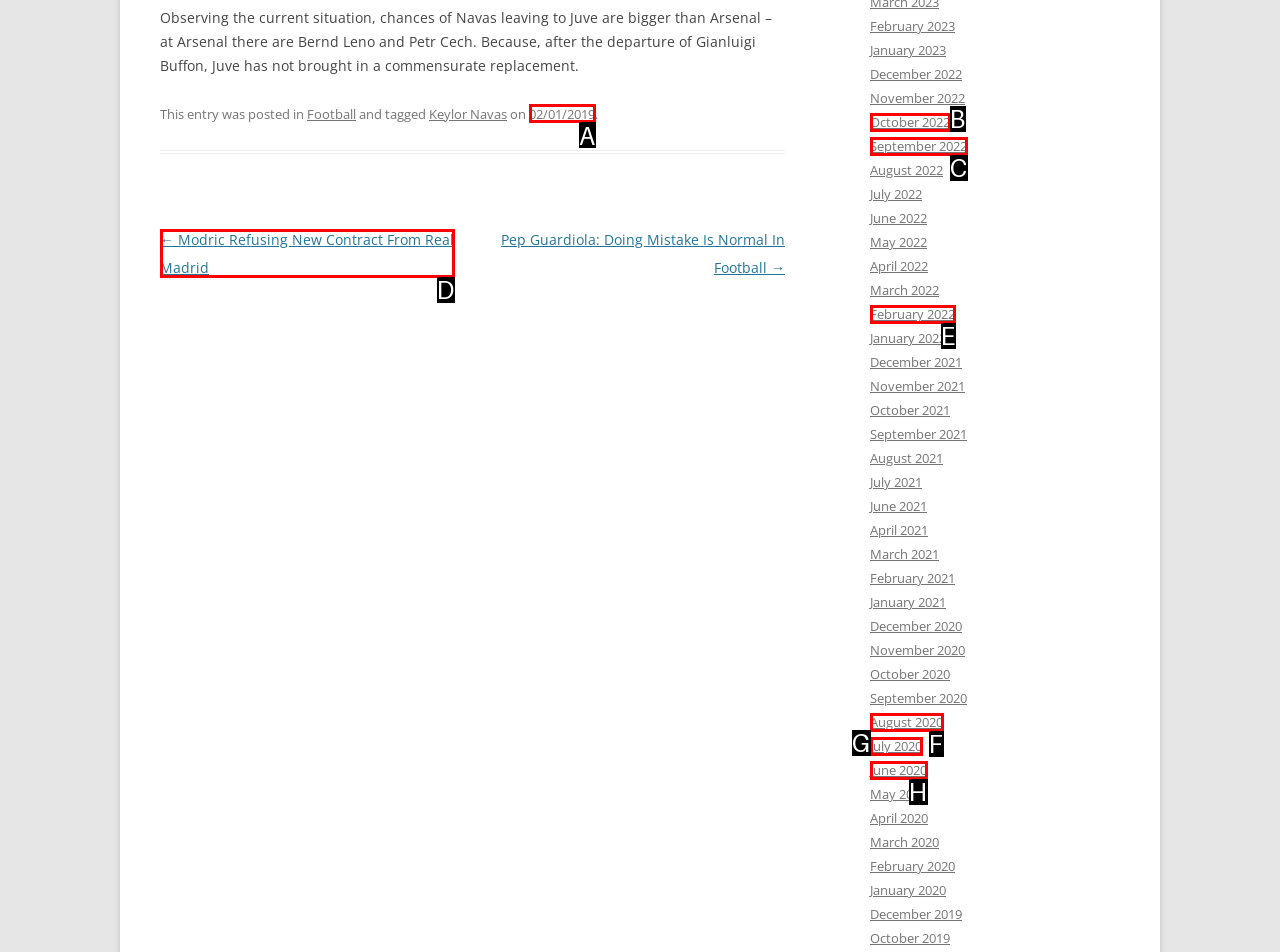Identify the correct UI element to click to achieve the task: Go to the previous post.
Answer with the letter of the appropriate option from the choices given.

D